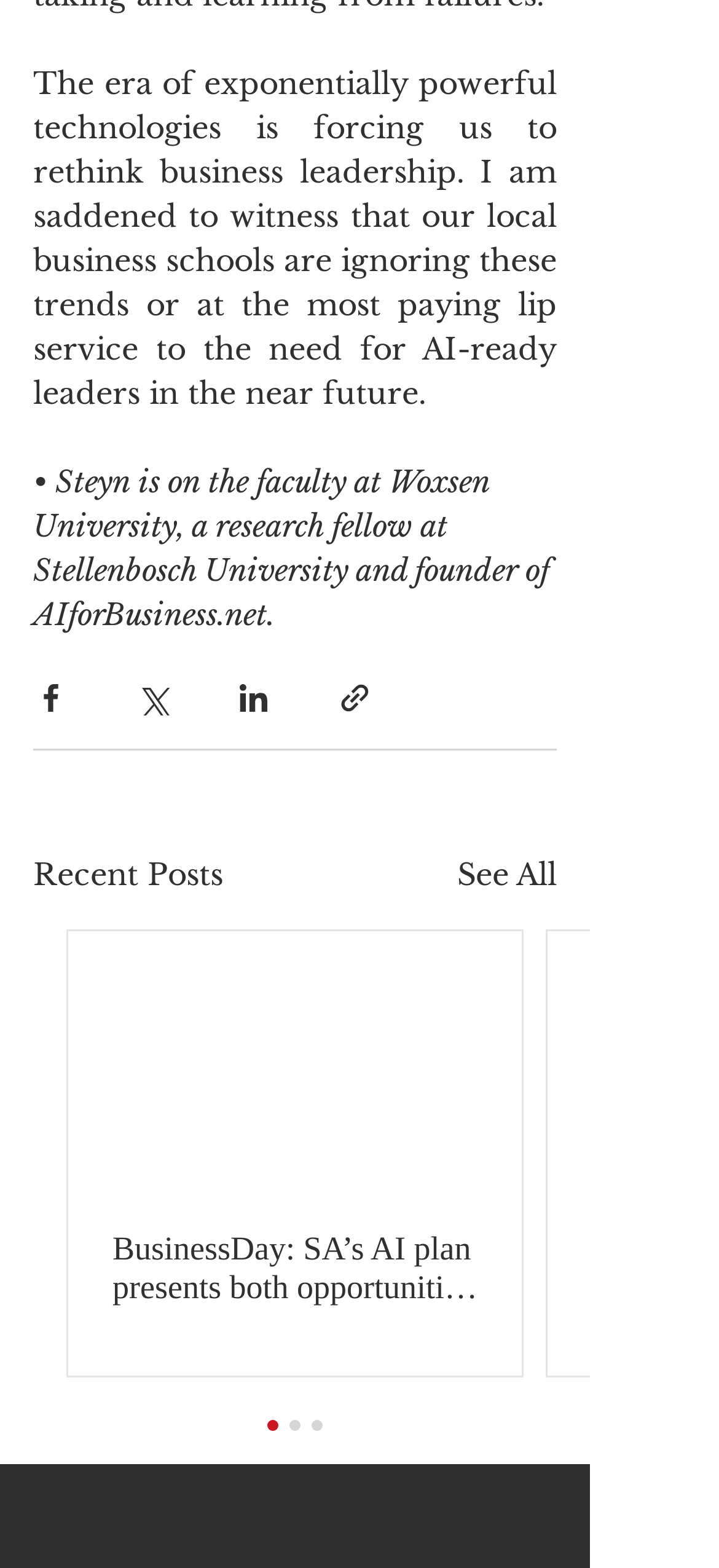Find the bounding box coordinates of the clickable area that will achieve the following instruction: "Share via Facebook".

[0.046, 0.434, 0.095, 0.456]